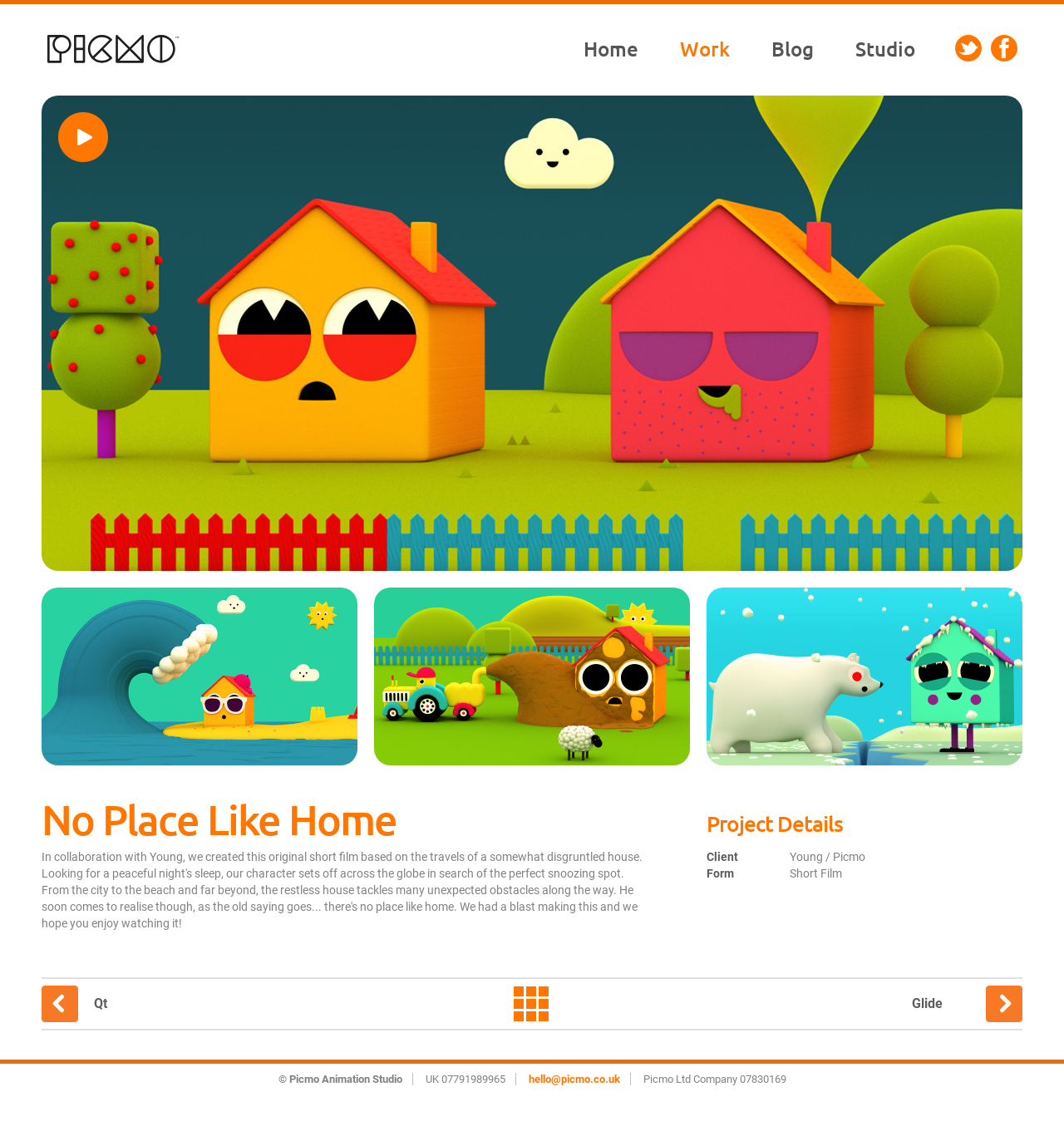How many images are there to view on the webpage?
Could you answer the question with a detailed and thorough explanation?

I found the answer by counting the number of 'View image' links on the webpage, which are three.